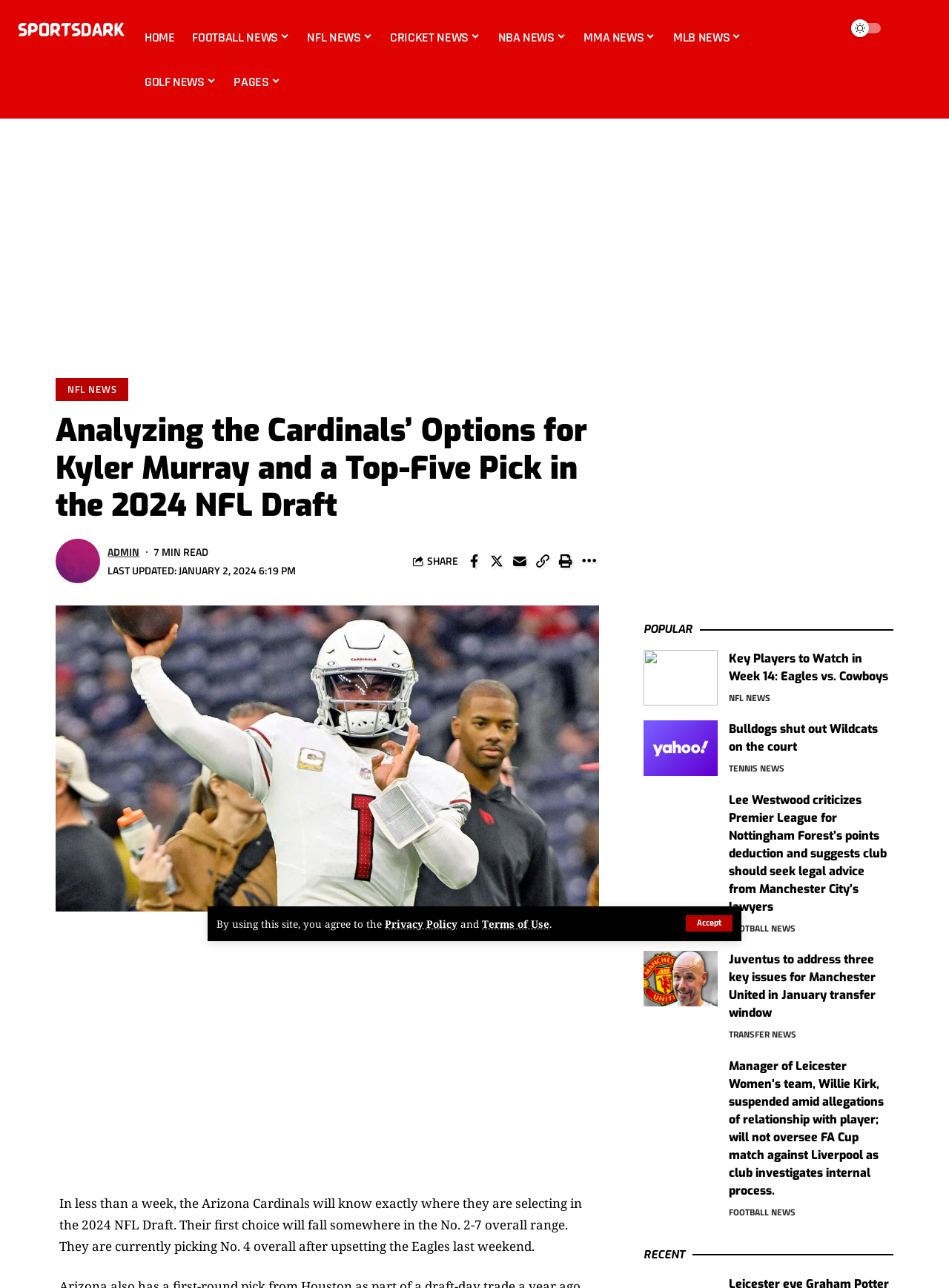Specify the bounding box coordinates for the region that must be clicked to perform the given instruction: "Read the article about the Arizona Cardinals' options for Kyler Murray and a Top-Five Pick in the 2024 NFL Draft".

[0.059, 0.32, 0.632, 0.407]